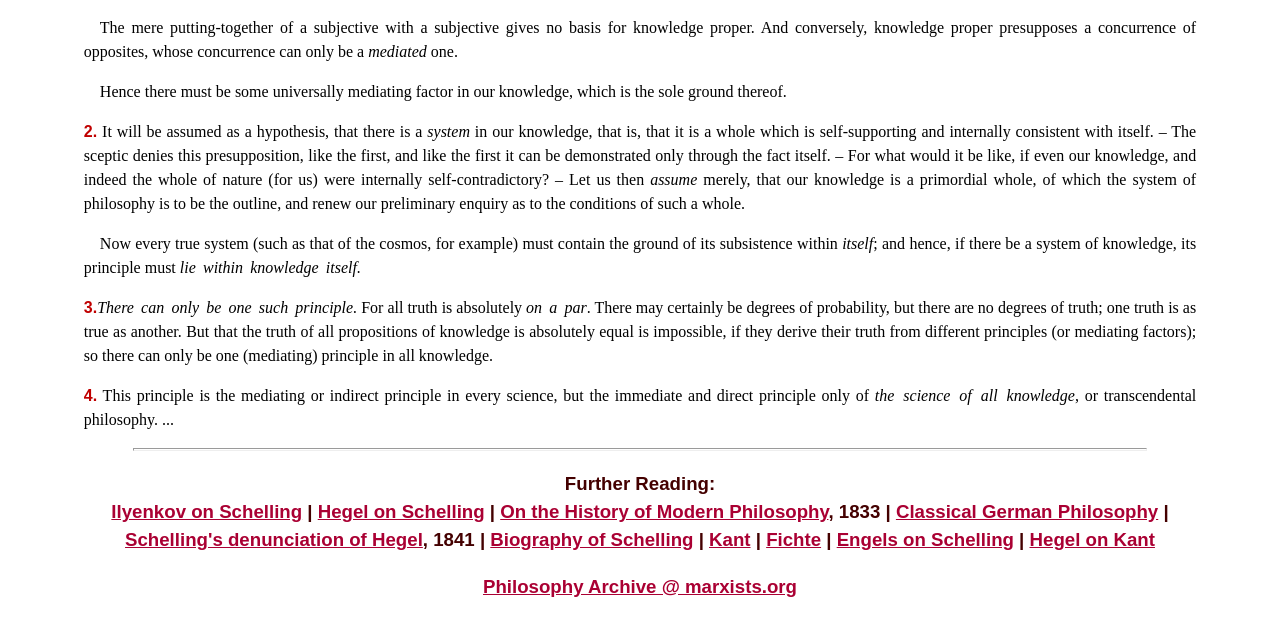Find and indicate the bounding box coordinates of the region you should select to follow the given instruction: "Click on 'Ilyenkov on Schelling'".

[0.087, 0.81, 0.236, 0.843]